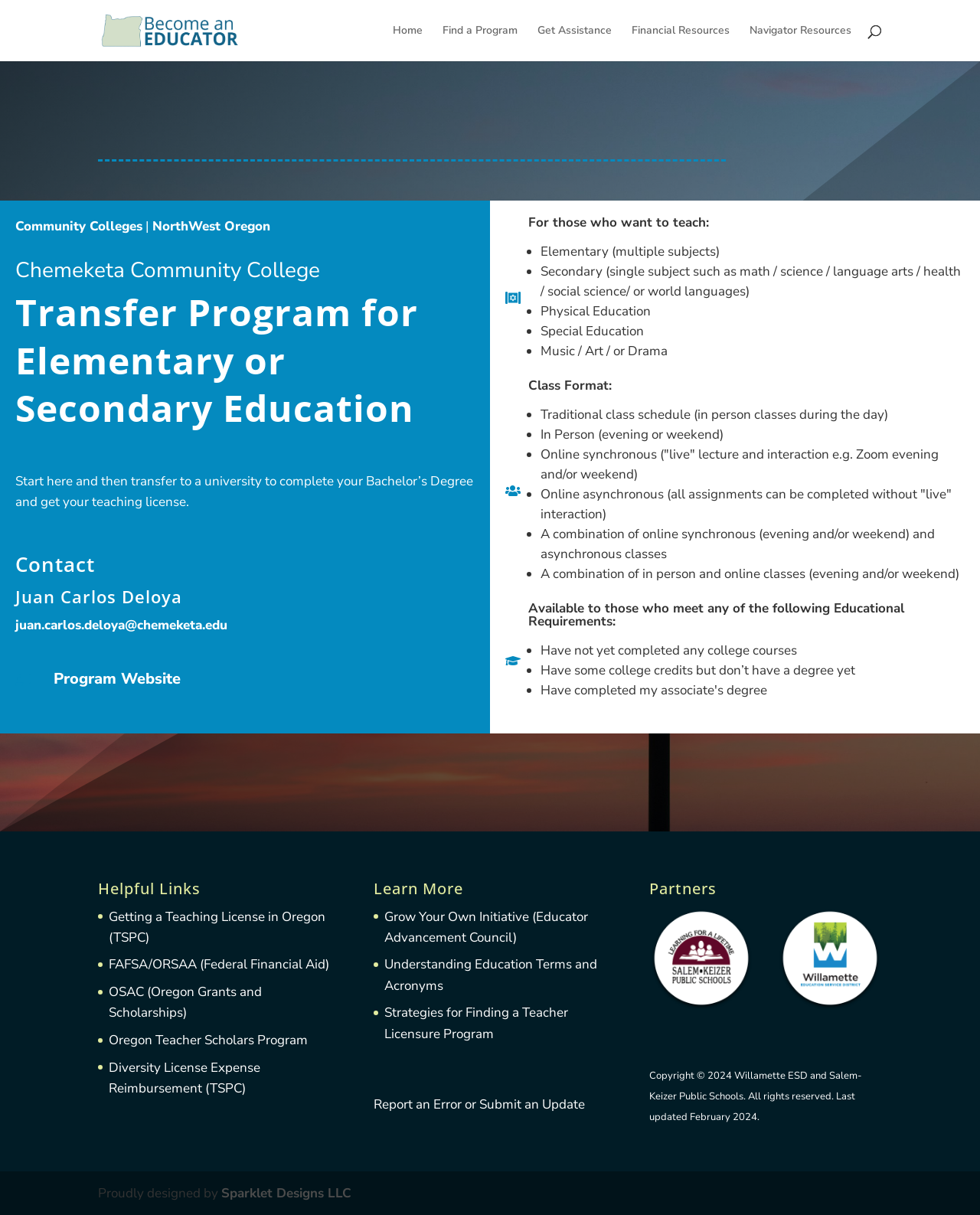Find the bounding box coordinates of the element's region that should be clicked in order to follow the given instruction: "Click on 'Become an Educator'". The coordinates should consist of four float numbers between 0 and 1, i.e., [left, top, right, bottom].

[0.103, 0.018, 0.244, 0.031]